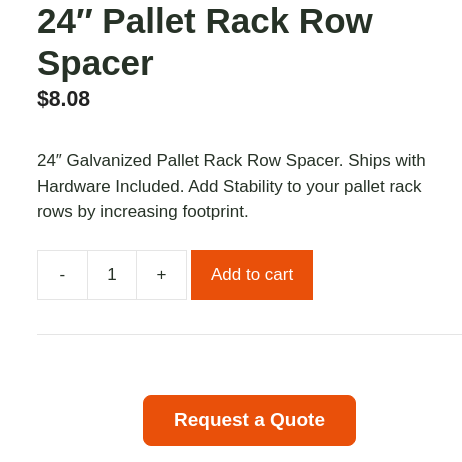What is the purpose of the spacer?
Based on the image, answer the question with as much detail as possible.

The spacer is designed to enhance the stability of pallet rack rows by increasing their footprint, as mentioned in the description.